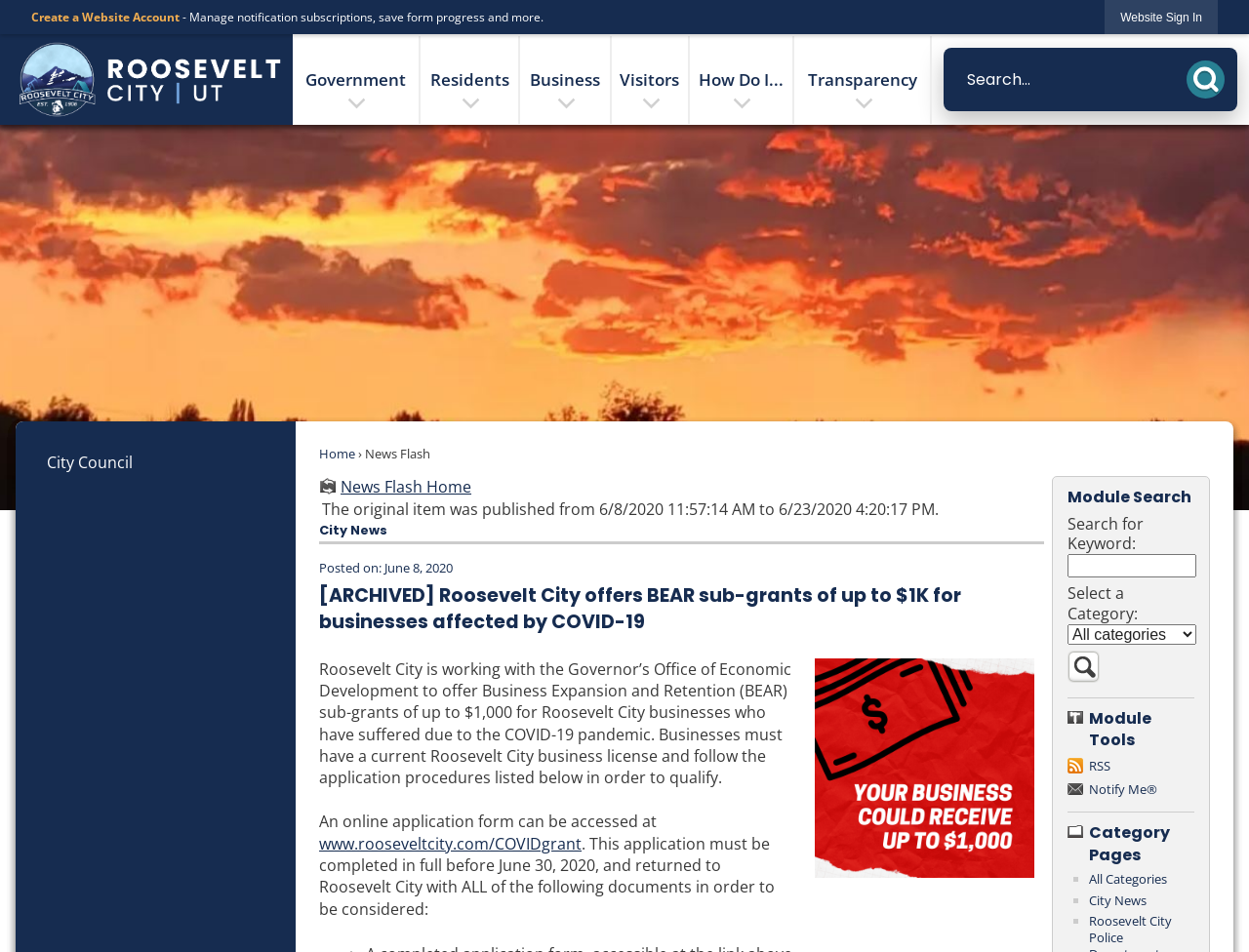What is required to qualify for the BEAR sub-grants?
Look at the image and answer with only one word or phrase.

Current Roosevelt City business license